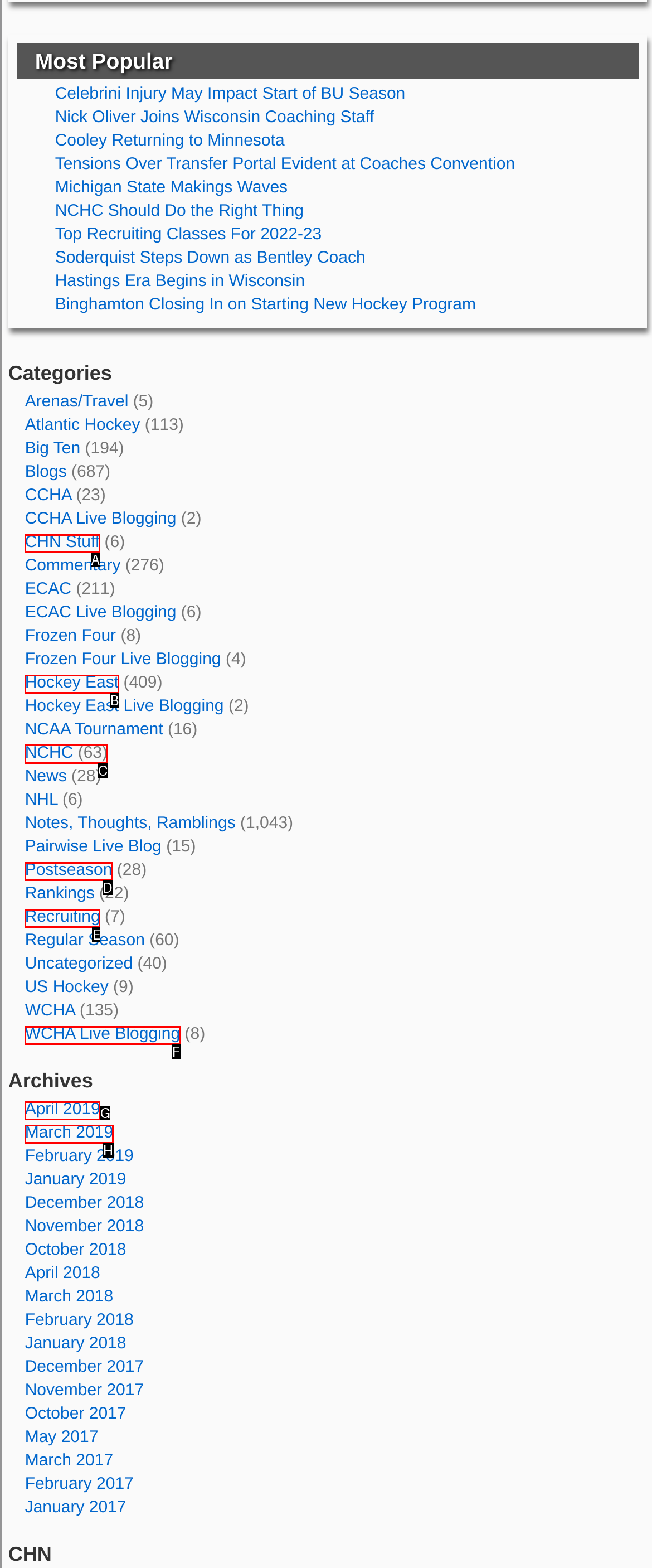Identify which HTML element to click to fulfill the following task: Click on the 'NCHC' link. Provide your response using the letter of the correct choice.

C